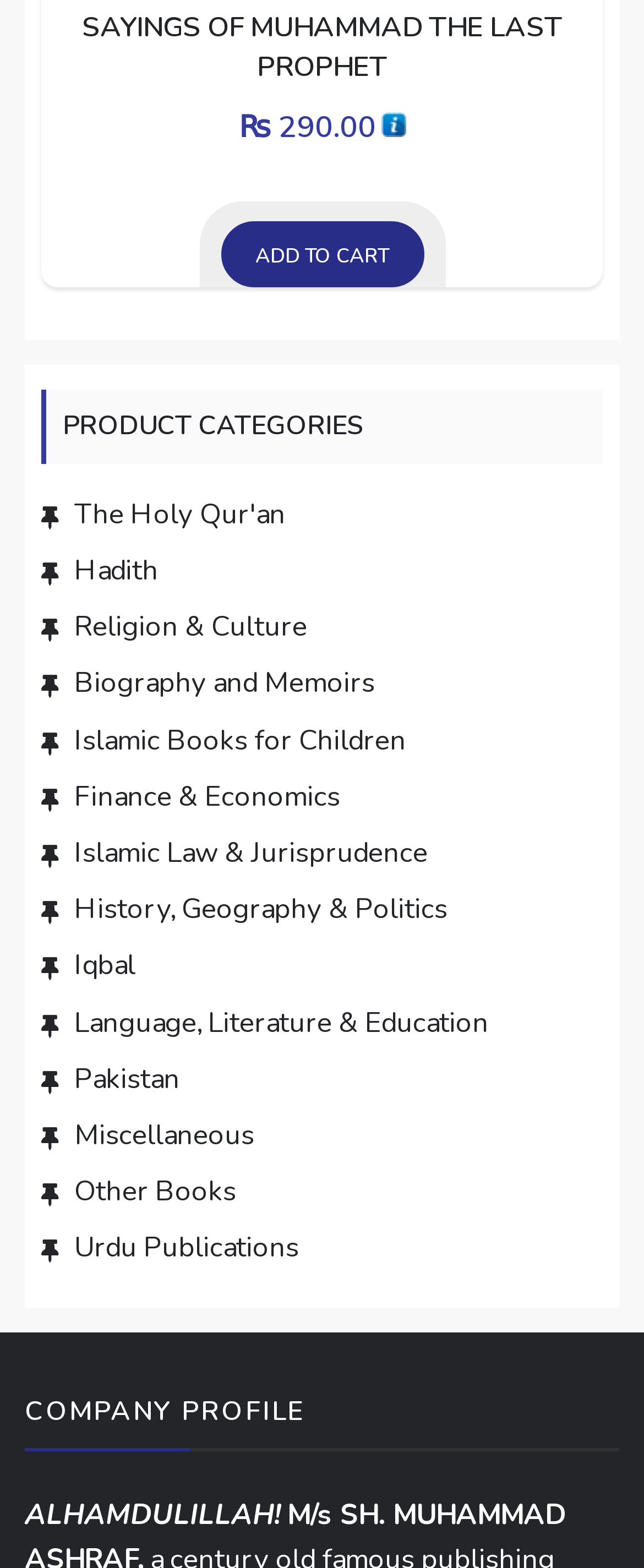Refer to the image and provide an in-depth answer to the question: 
What is the company profile section title?

The company profile section title can be found at the bottom of the left sidebar of the webpage, where it is displayed as a heading with the text 'COMPANY PROFILE'.